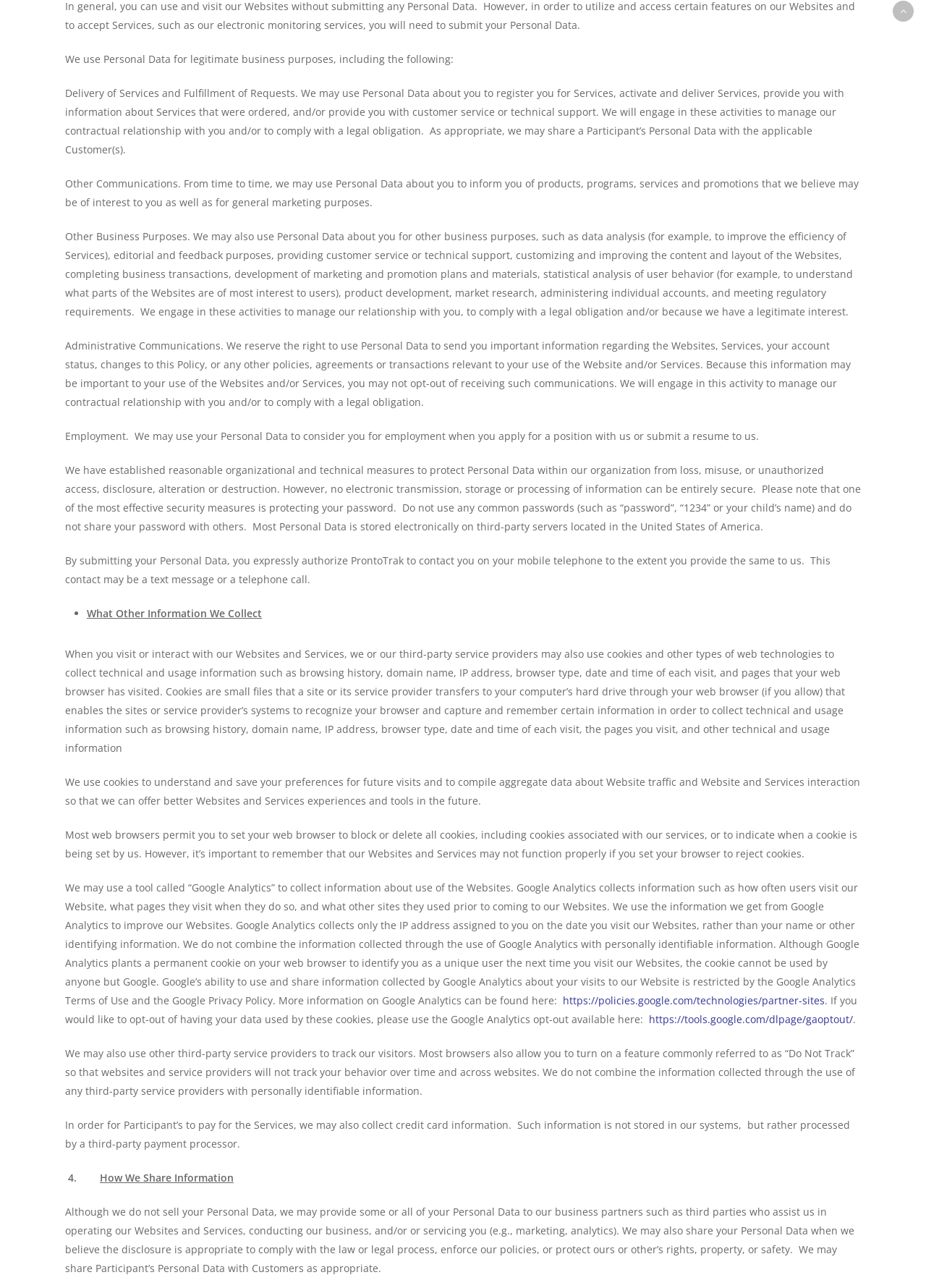Can you look at the image and give a comprehensive answer to the question:
What happens to credit card information?

The webpage states that credit card information is not stored in their systems, but rather processed by a third-party payment processor, implying that the information is handled securely and not retained by the website.